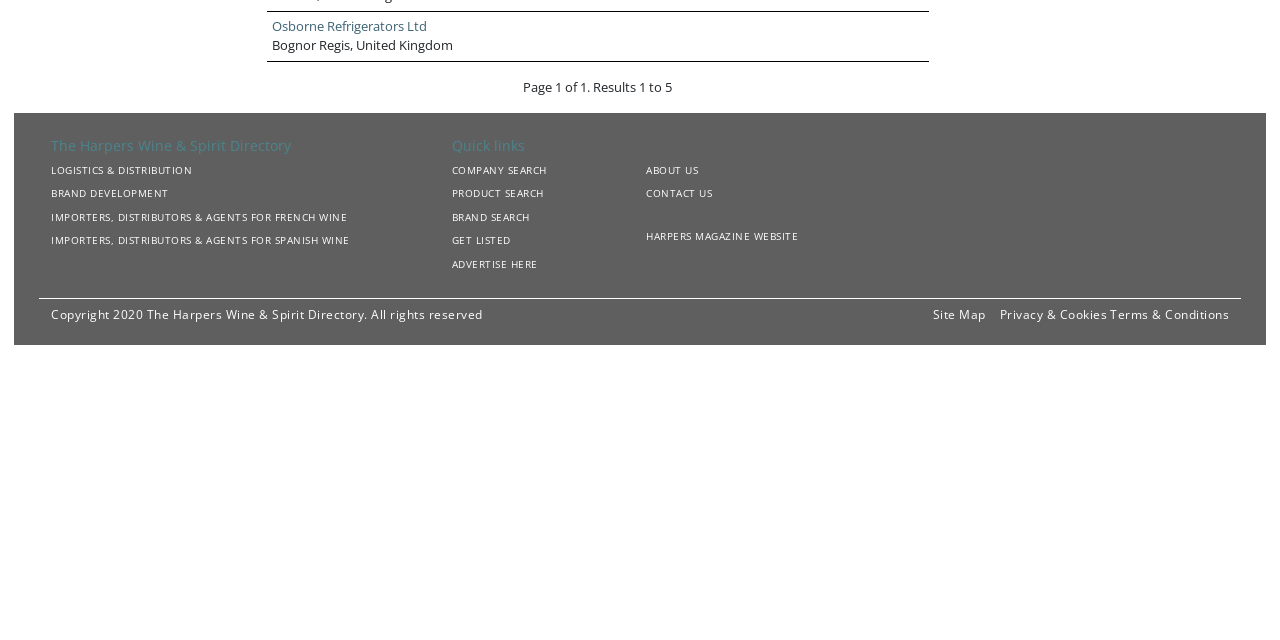Provide the bounding box coordinates for the UI element described in this sentence: "Privacy & Cookies". The coordinates should be four float values between 0 and 1, i.e., [left, top, right, bottom].

[0.781, 0.478, 0.865, 0.528]